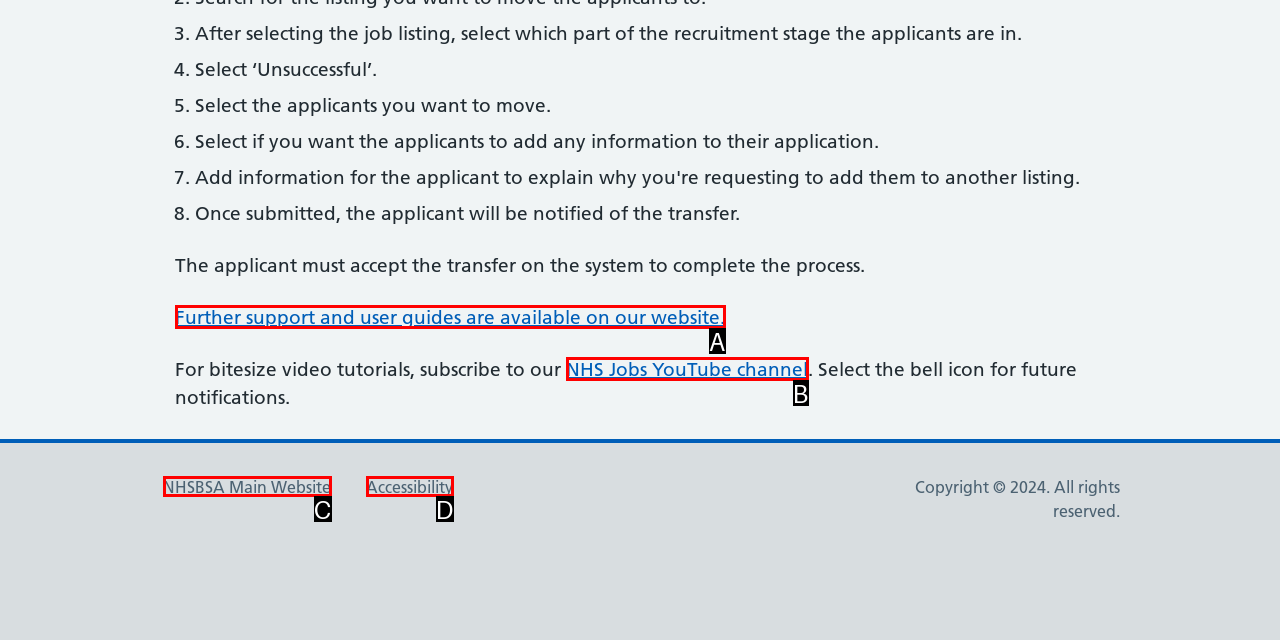Determine the HTML element that best matches this description: Accessibility from the given choices. Respond with the corresponding letter.

D